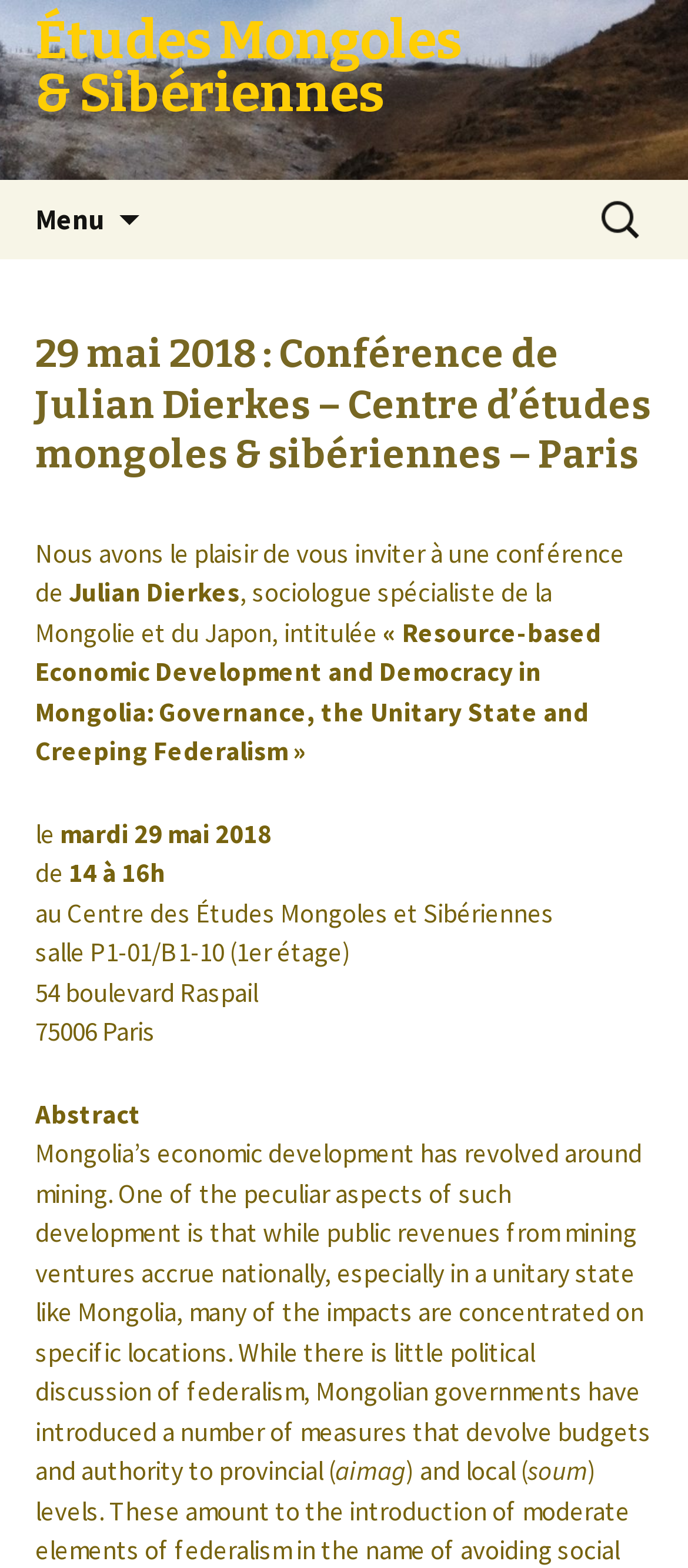What is the title of the conference?
Please answer the question as detailed as possible.

The title of the conference is 'Resource-based Economic Development and Democracy in Mongolia: Governance, the Unitary State and Creeping Federalism', as mentioned in the text 'intitulée « Resource-based Economic Development and Democracy in Mongolia: Governance, the Unitary State and Creeping Federalism »'.